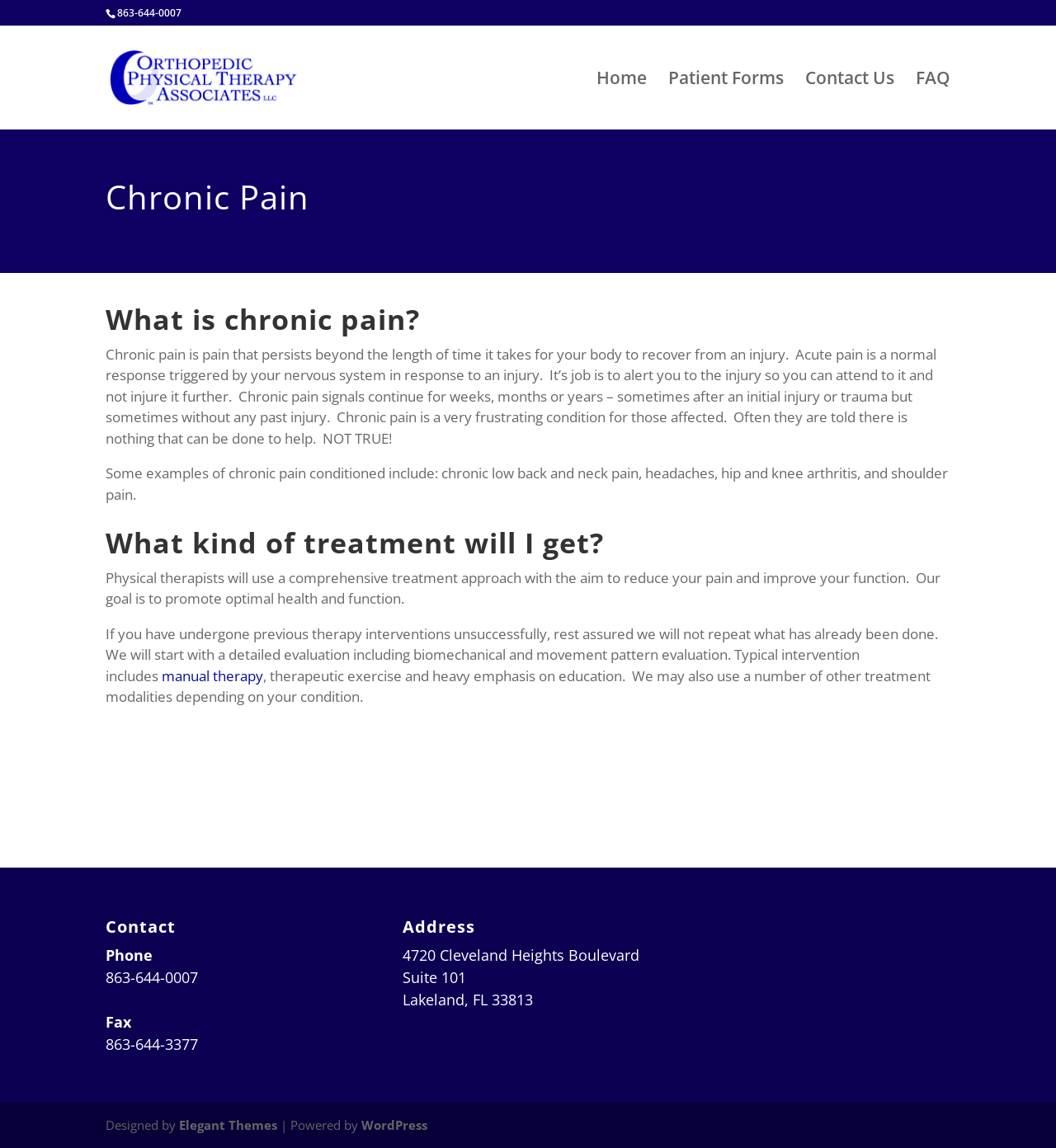Using the description "Smart Home Basics", predict the bounding box of the relevant HTML element.

None